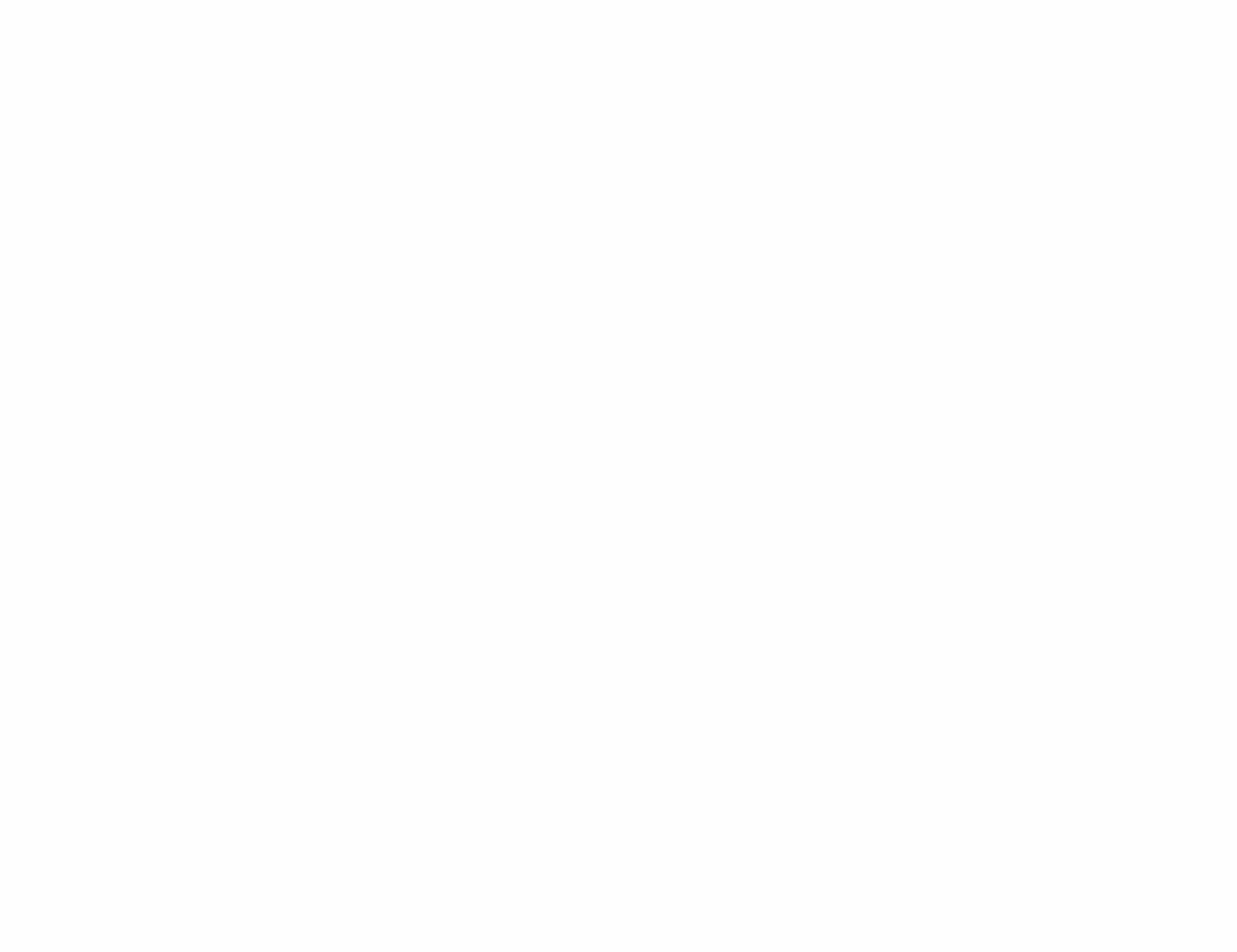What is the phone number of Alrek legesenter?
Using the visual information from the image, give a one-word or short-phrase answer.

53 00 56 20